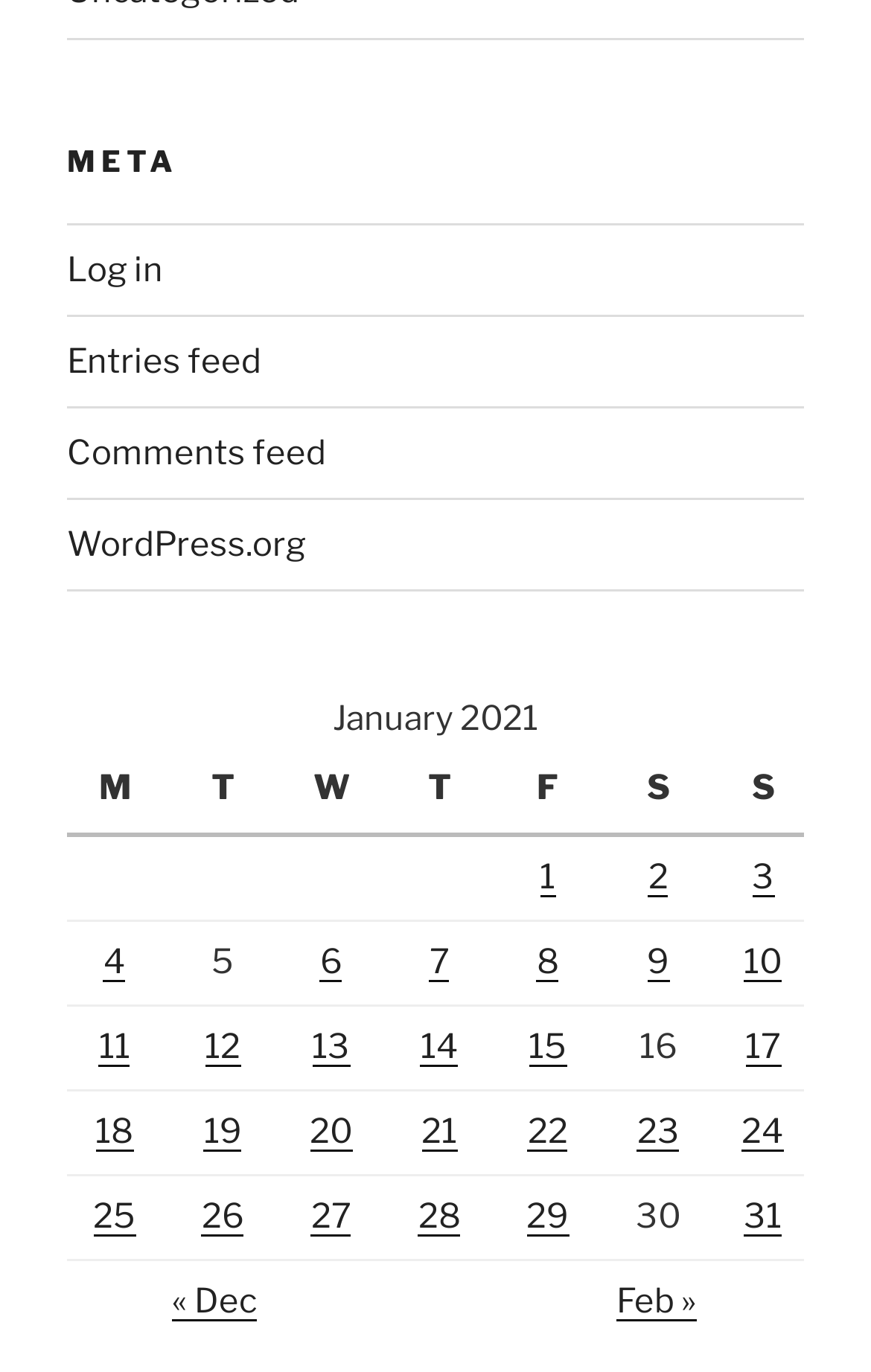Please answer the following question using a single word or phrase: 
What is the purpose of the links in the table?

To view posts published on a specific day